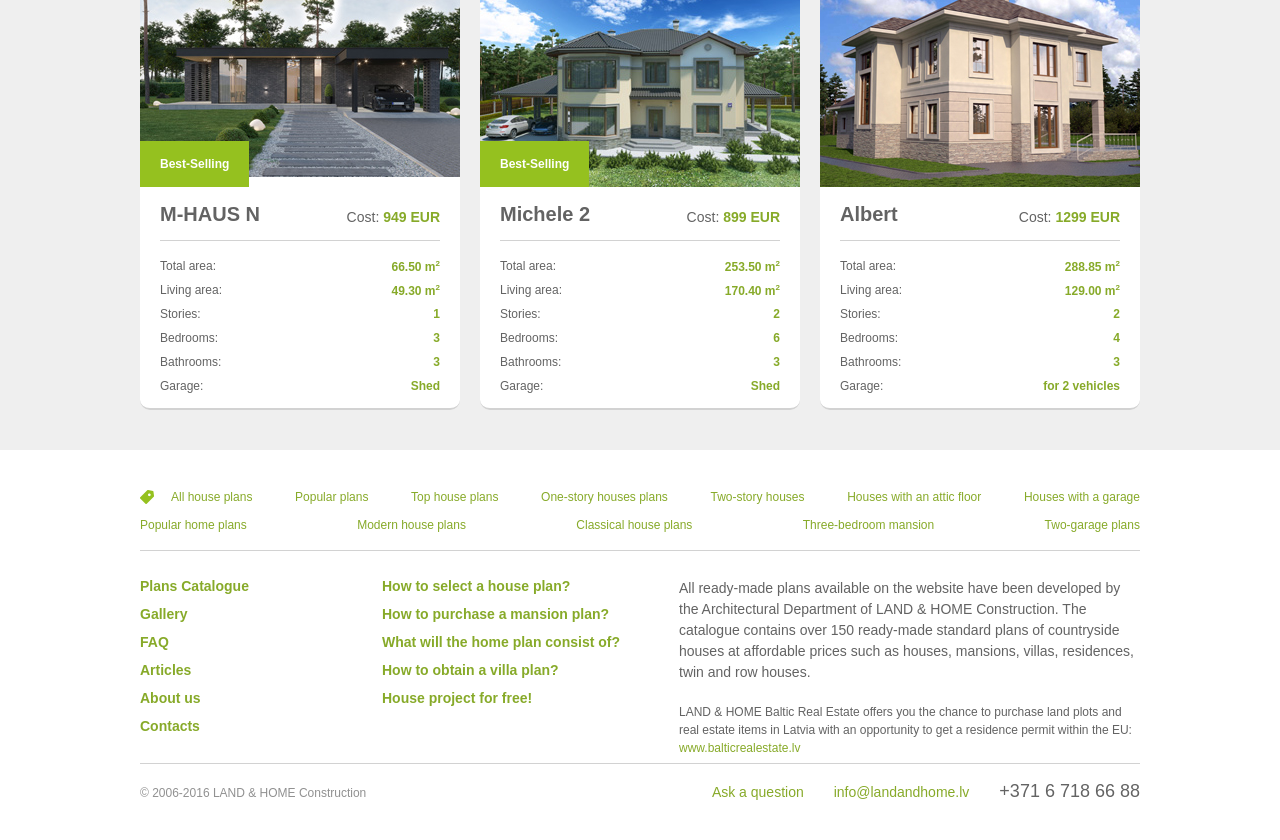Identify the bounding box coordinates necessary to click and complete the given instruction: "Visit the 'www.balticrealestate.lv' website".

[0.53, 0.882, 0.625, 0.899]